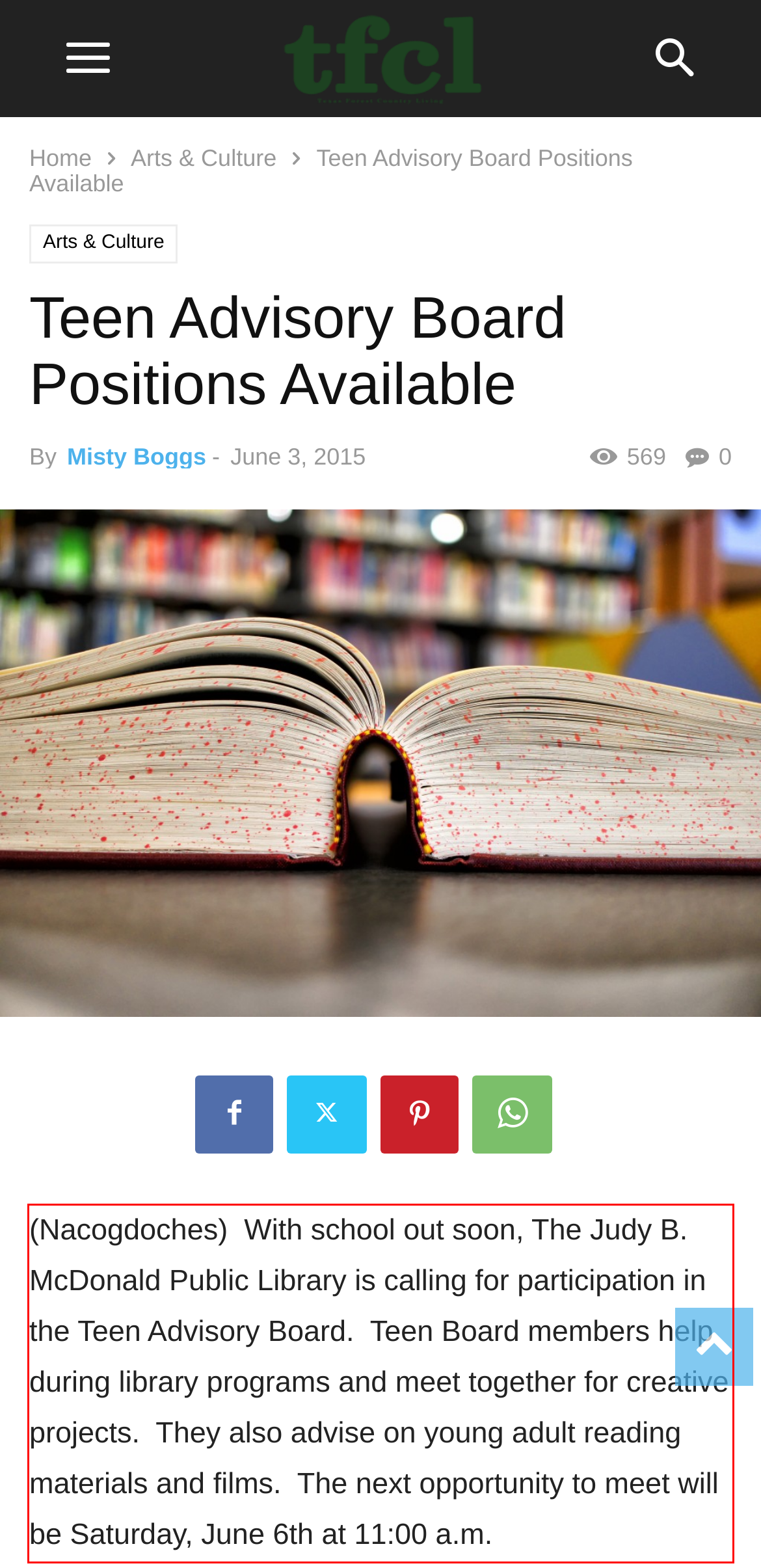You are given a screenshot showing a webpage with a red bounding box. Perform OCR to capture the text within the red bounding box.

(Nacogdoches) With school out soon, The Judy B. McDonald Public Library is calling for participation in the Teen Advisory Board. Teen Board members help during library programs and meet together for creative projects. They also advise on young adult reading materials and films. The next opportunity to meet will be Saturday, June 6th at 11:00 a.m.